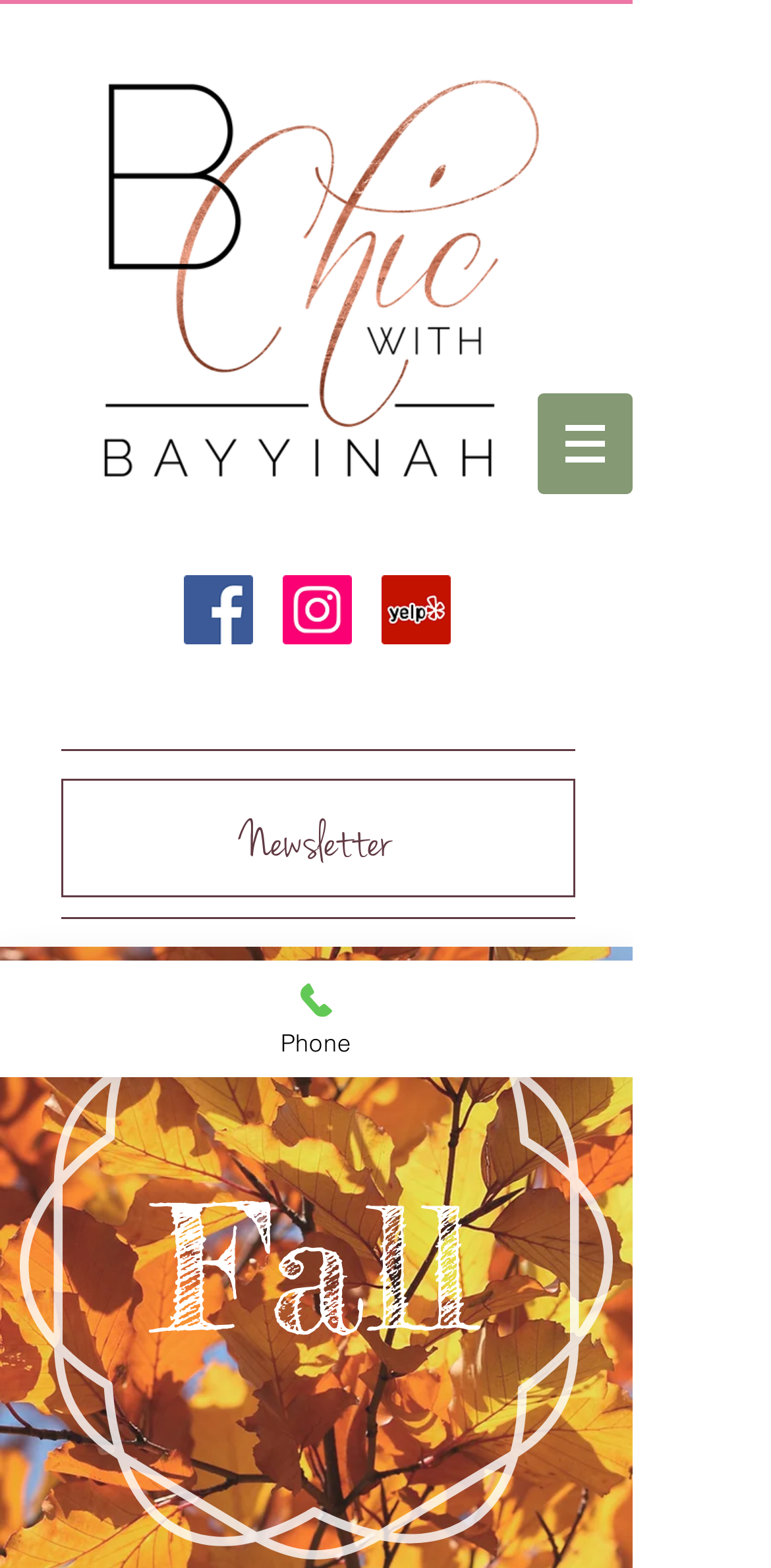Analyze the image and give a detailed response to the question:
What is the position of the navigation menu?

By analyzing the bounding box coordinates of the navigation menu element, I found that its y1 and y2 values are relatively small, indicating that it is located at the top of the webpage. Its x1 and x2 values are relatively large, indicating that it is located on the right side of the webpage. Therefore, the navigation menu is positioned at the top-right of the webpage.